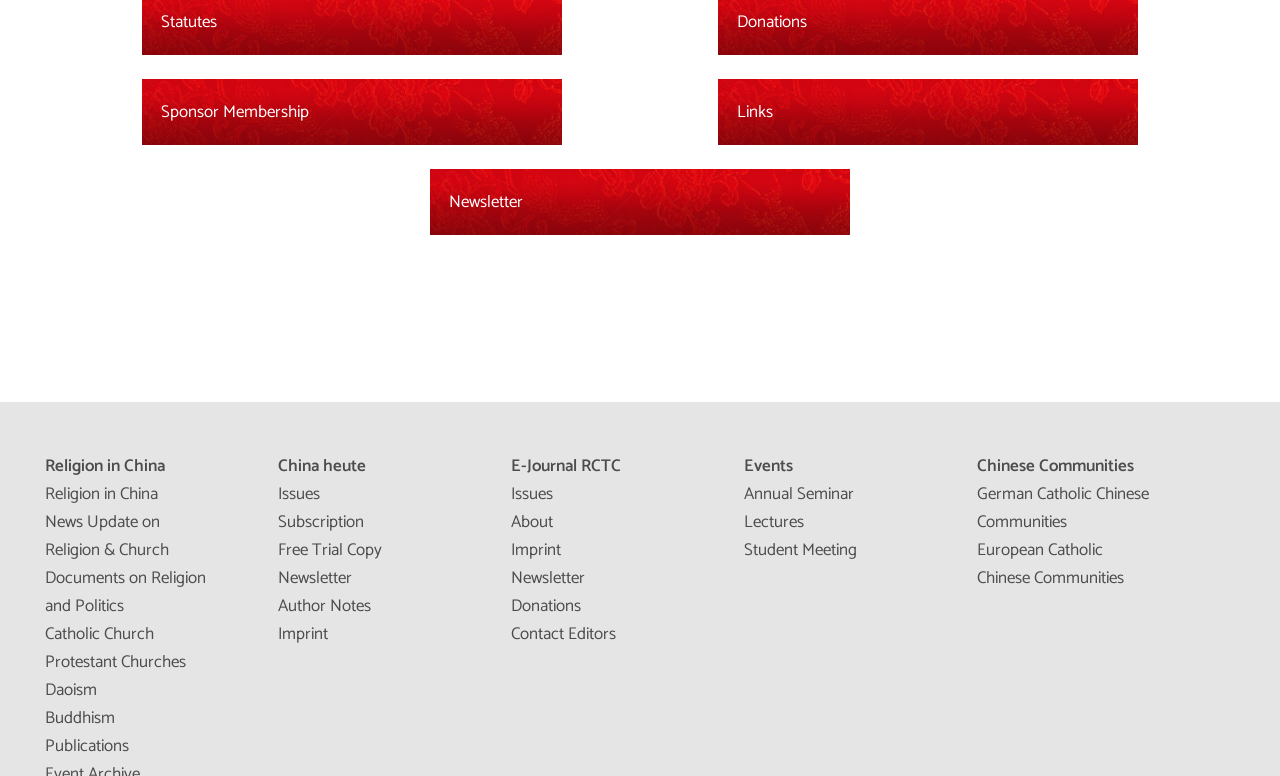What is the topic of the link at the top-left corner?
Please answer using one word or phrase, based on the screenshot.

Sponsor Membership